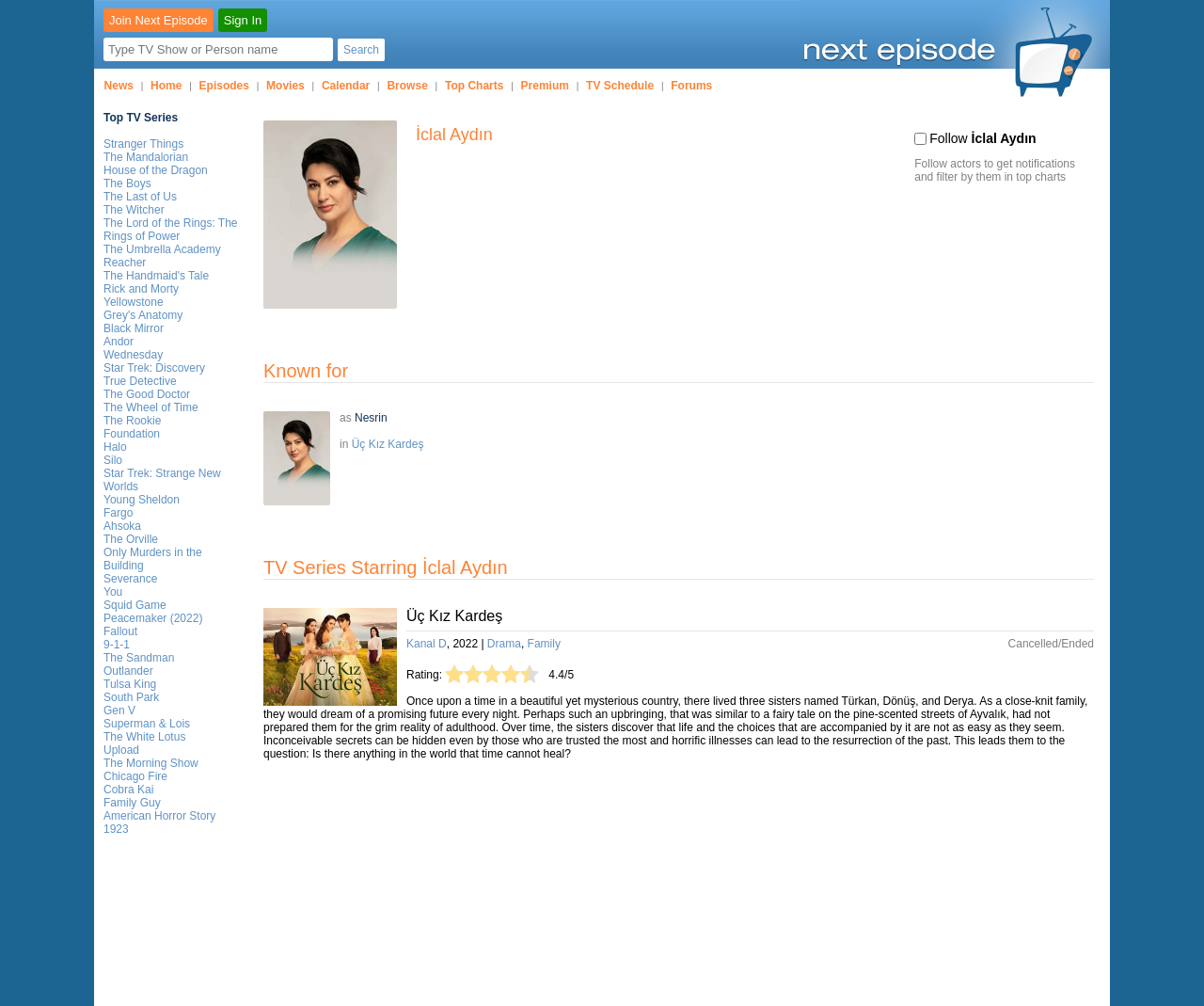Bounding box coordinates should be in the format (top-left x, top-left y, bottom-right x, bottom-right y) and all values should be floating point numbers between 0 and 1. Determine the bounding box coordinate for the UI element described as: Only Murders in the Building

[0.086, 0.543, 0.168, 0.569]